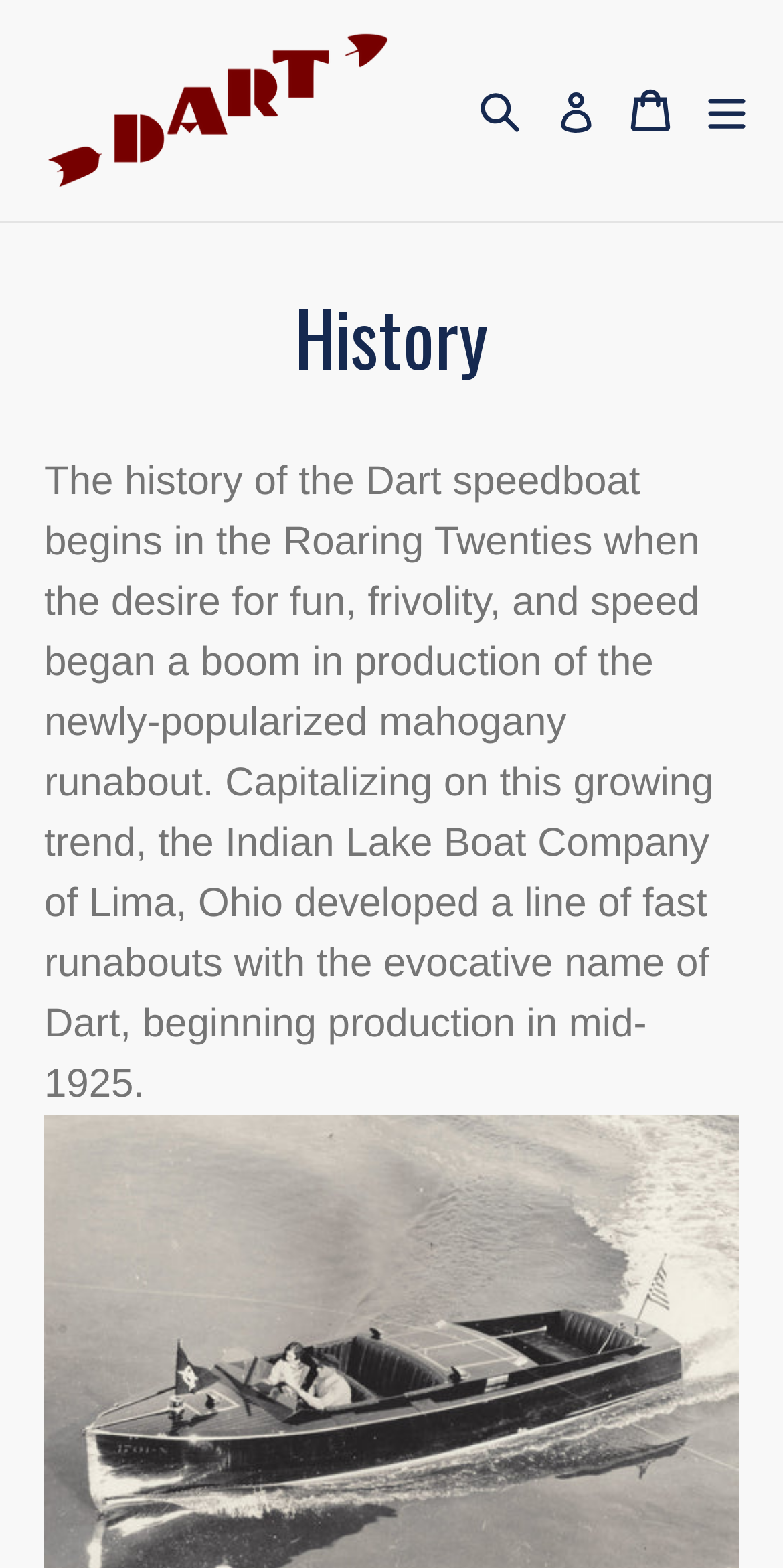What is the decade when the desire for fun and speed began?
Provide an in-depth and detailed answer to the question.

I found the answer by reading the text on the webpage, which states 'The history of the Dart speedboat begins in the Roaring Twenties when the desire for fun, frivolity, and speed began a boom in production of the newly-popularized mahogany runabout.'